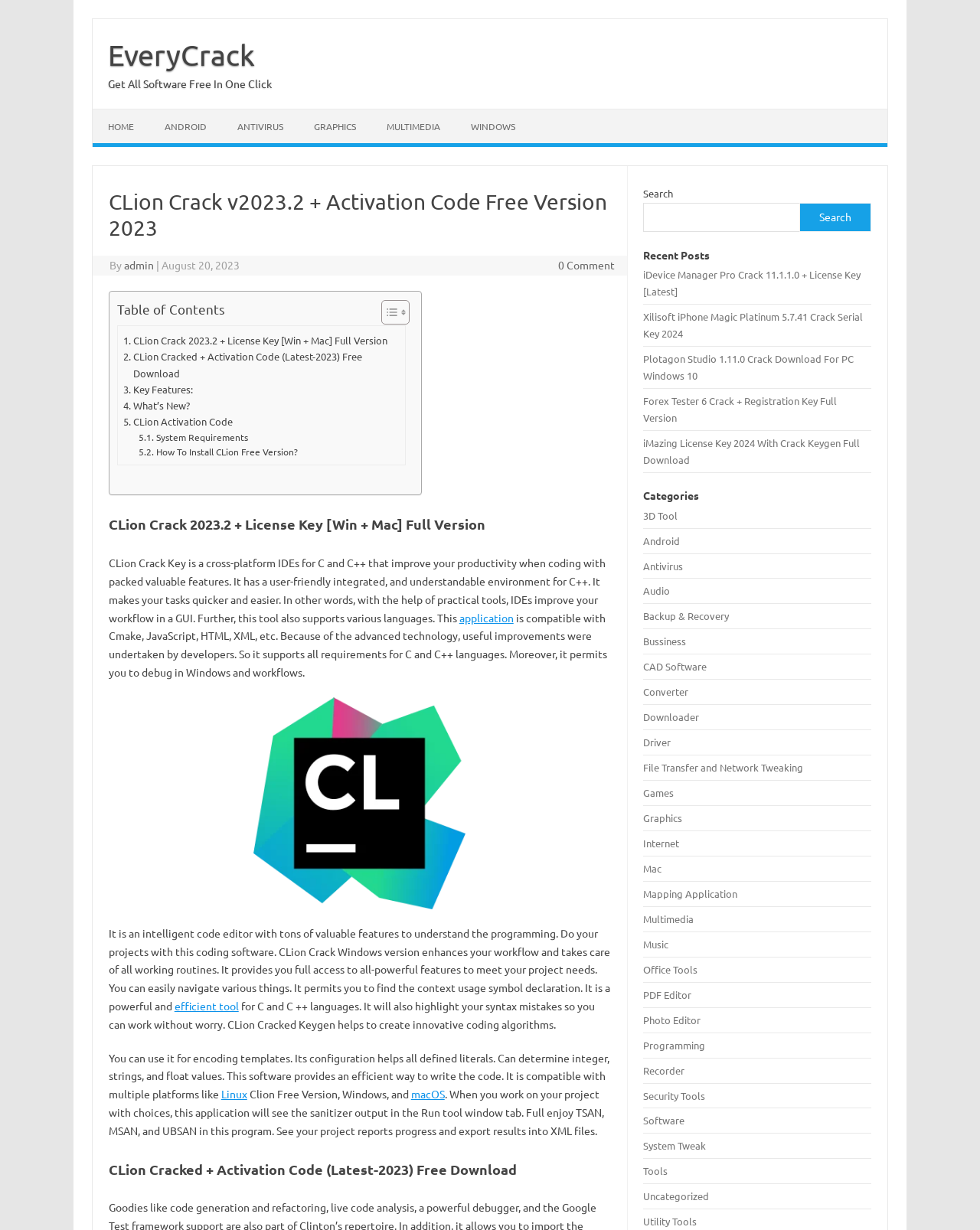Identify and generate the primary title of the webpage.

CLion Crack v2023.2 + Activation Code Free Version 2023